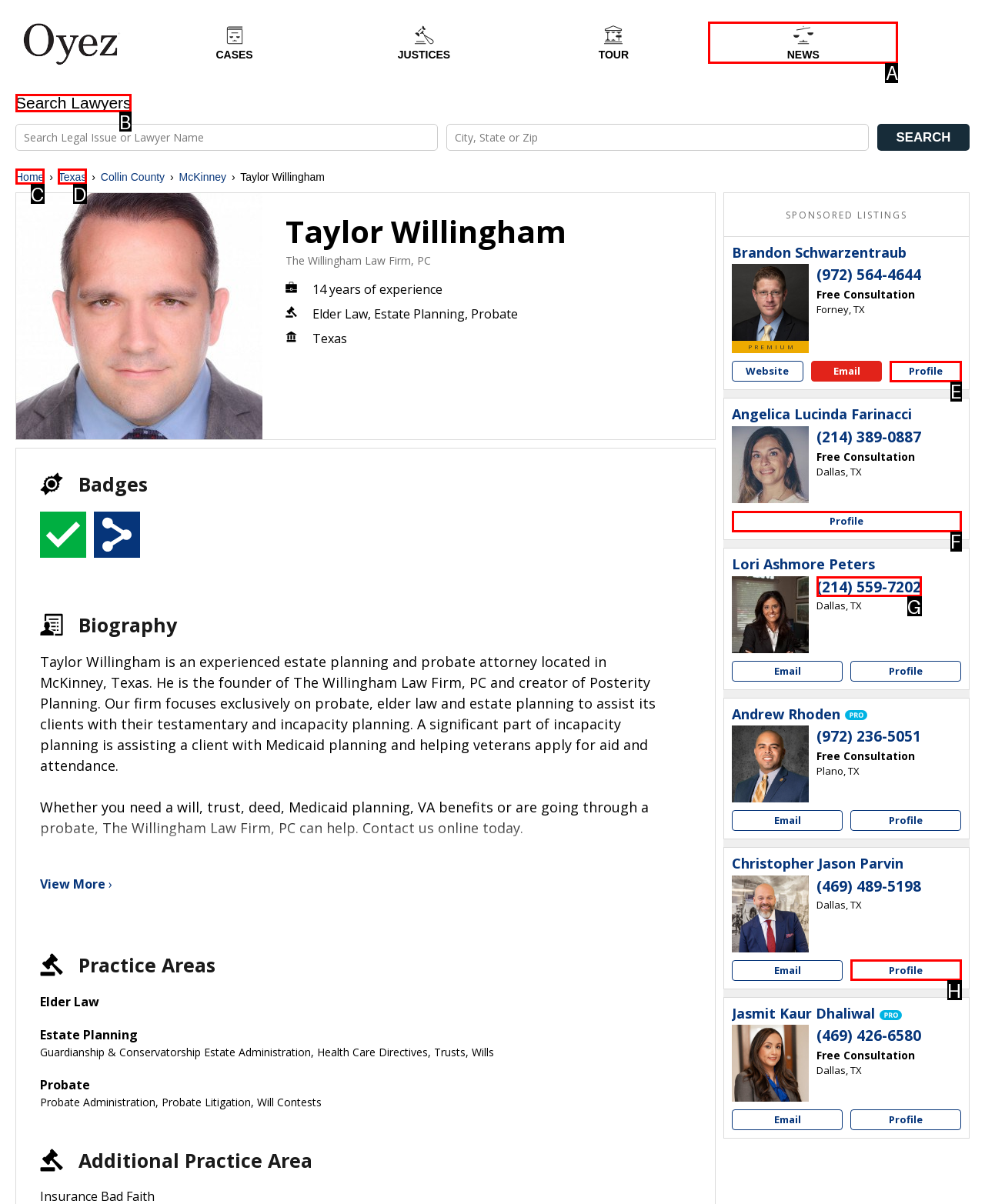Please indicate which HTML element should be clicked to fulfill the following task: Search Lawyers. Provide the letter of the selected option.

B